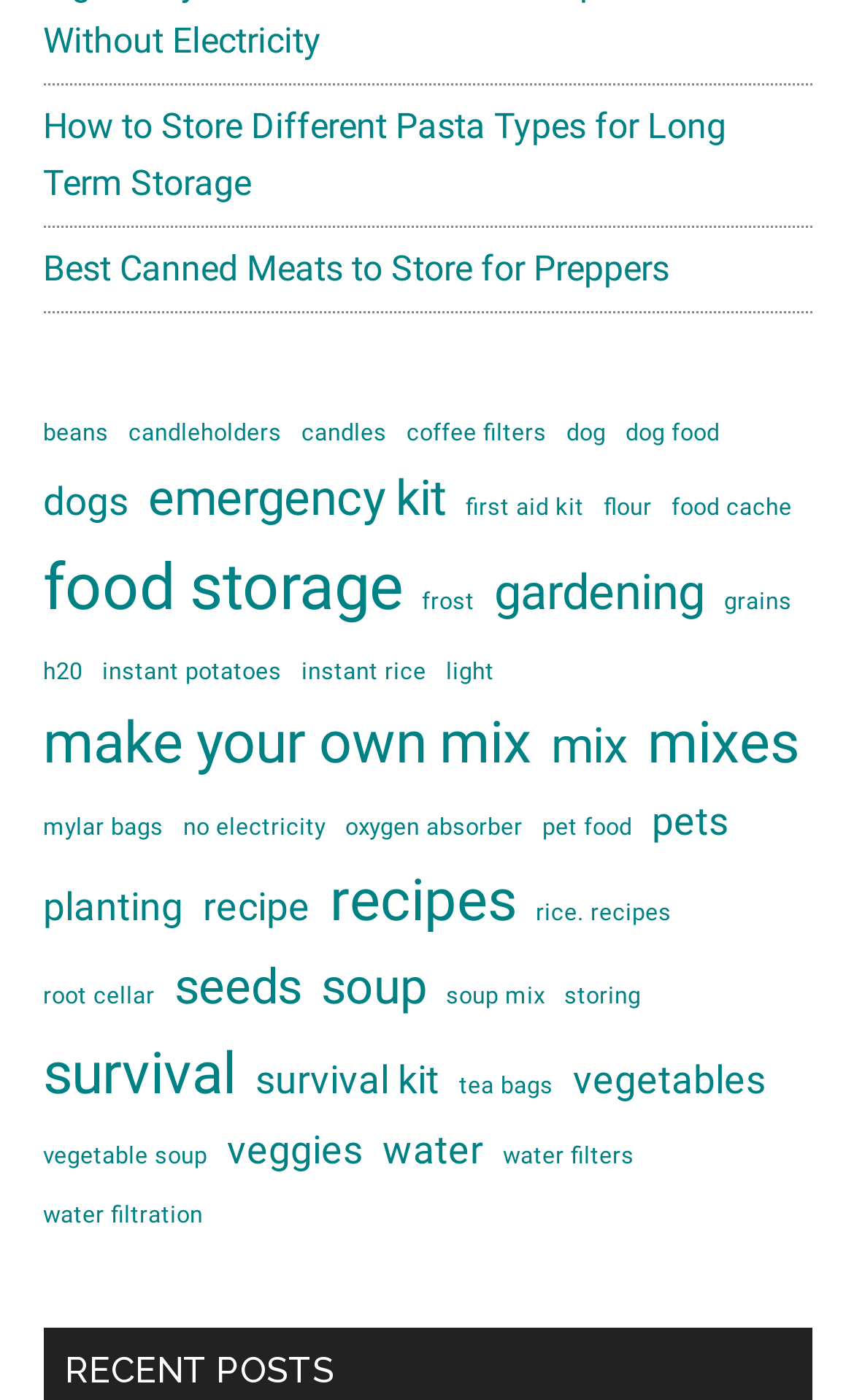What is the topic of the first link on the webpage?
Answer with a single word or short phrase according to what you see in the image.

Pasta storage